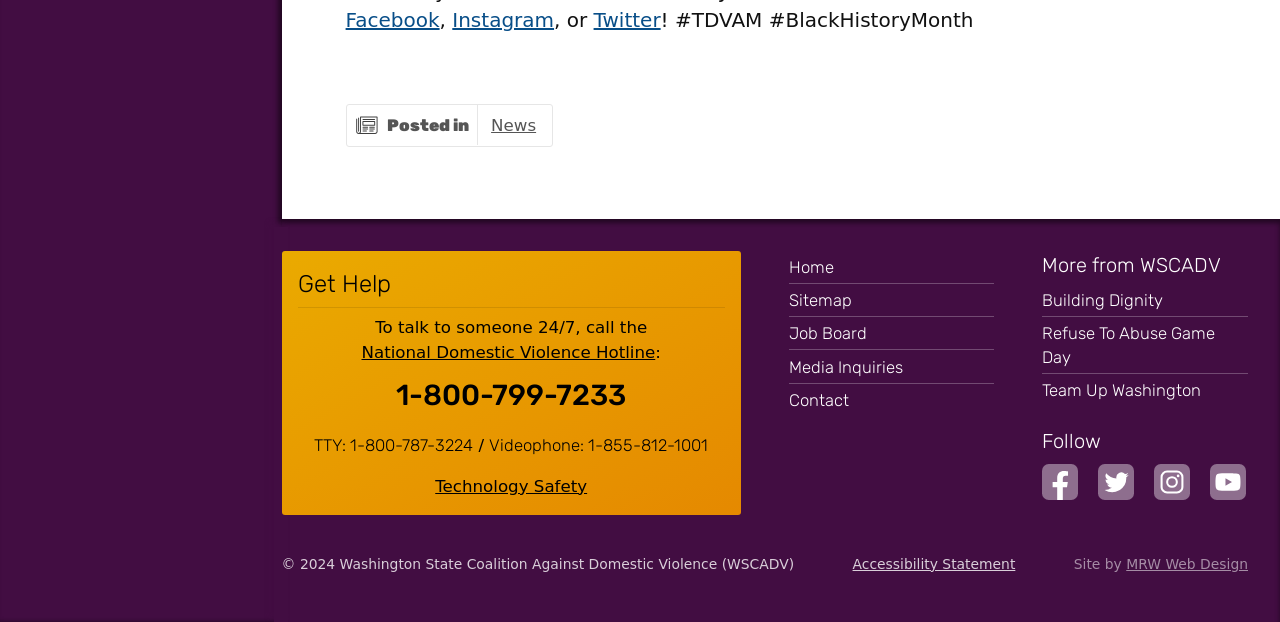Please provide the bounding box coordinates for the element that needs to be clicked to perform the instruction: "Visit the Job Board". The coordinates must consist of four float numbers between 0 and 1, formatted as [left, top, right, bottom].

[0.616, 0.508, 0.777, 0.555]